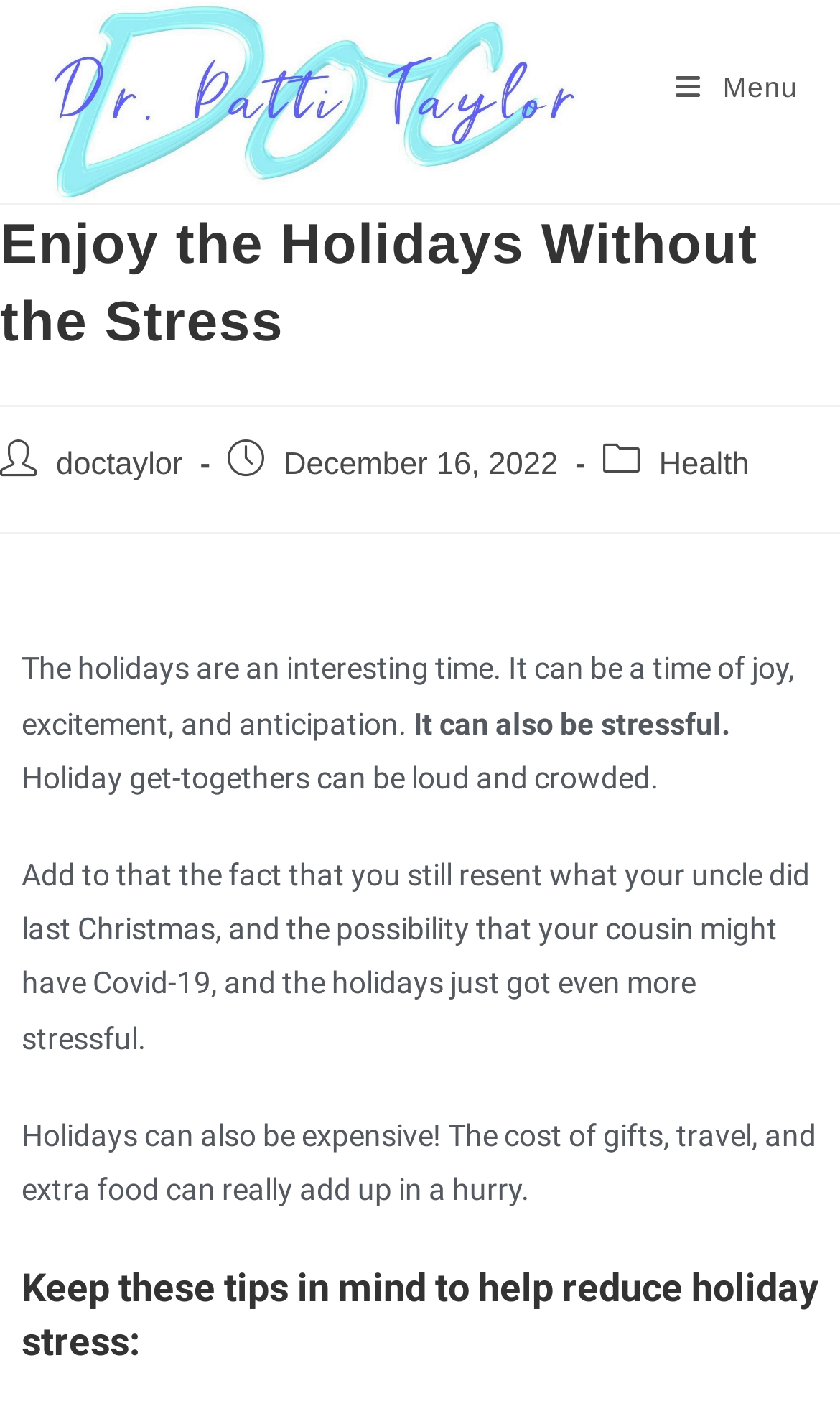What is the purpose of the article?
Give a single word or phrase as your answer by examining the image.

To provide tips to reduce holiday stress